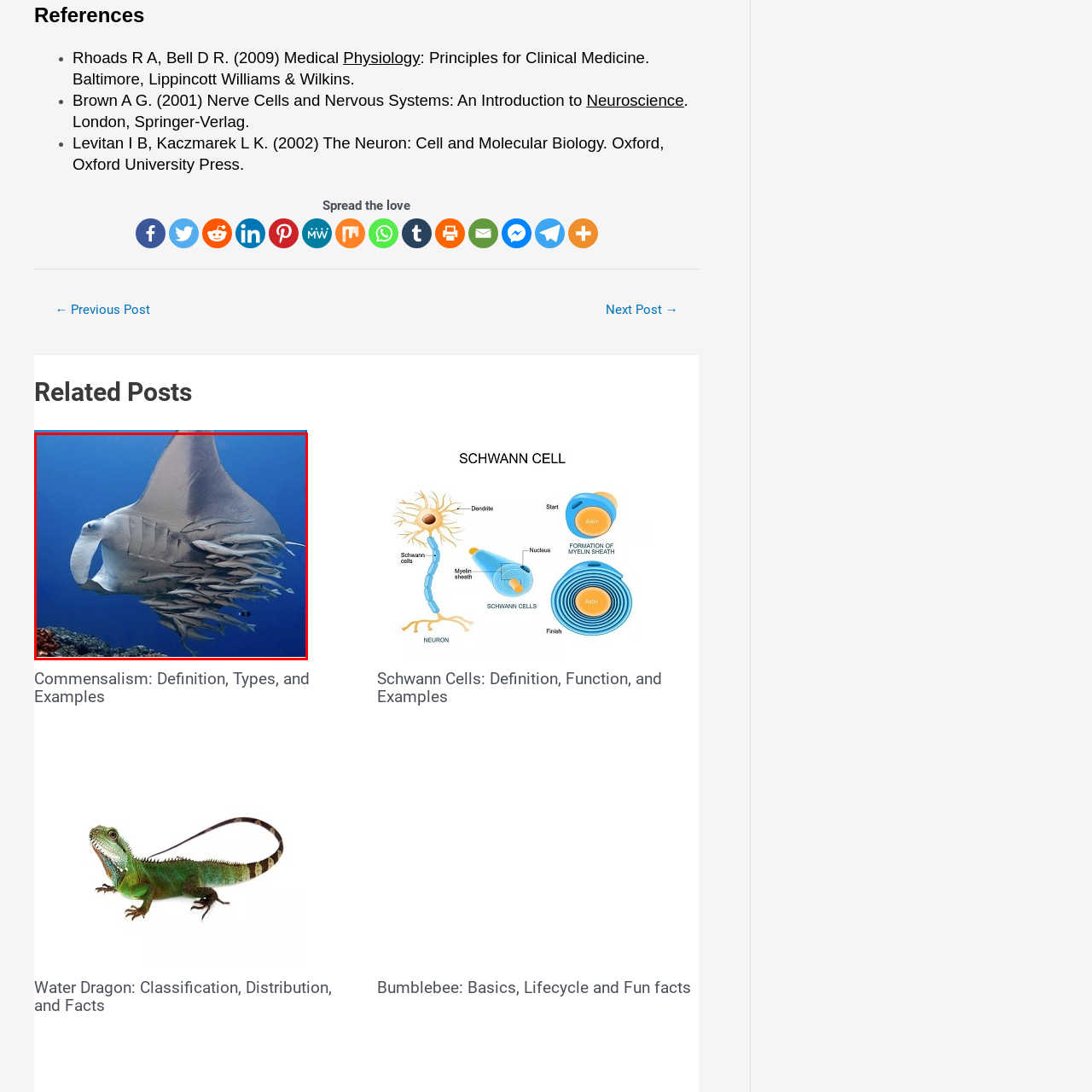What is in the foreground of the underwater scene?
Inspect the image within the red bounding box and respond with a detailed answer, leveraging all visible details.

The caption highlights the vibrant coral in the foreground of the underwater scene, which sets a picturesque and dynamic tableau of marine life.